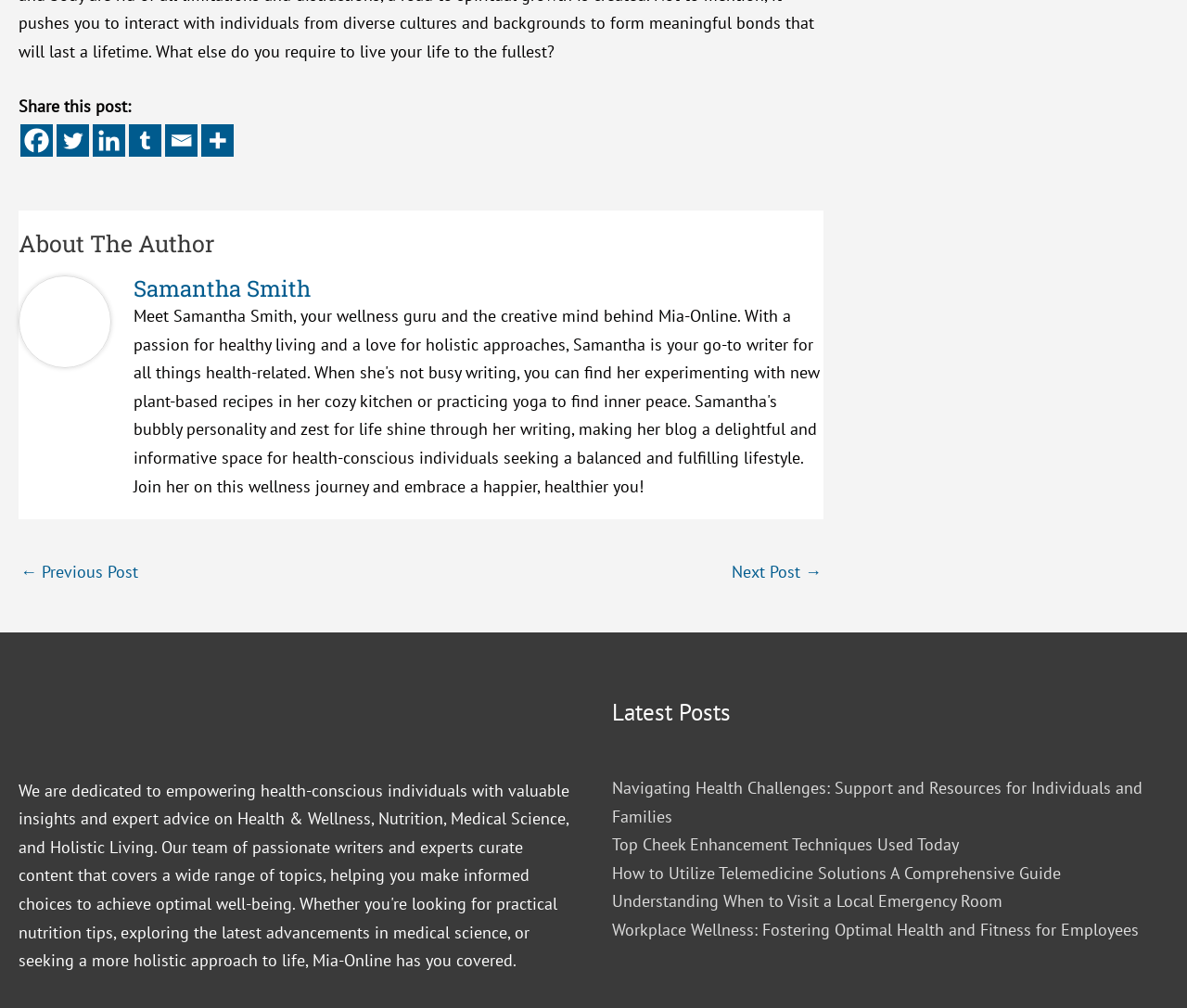Determine the coordinates of the bounding box that should be clicked to complete the instruction: "View full fingerprint". The coordinates should be represented by four float numbers between 0 and 1: [left, top, right, bottom].

None